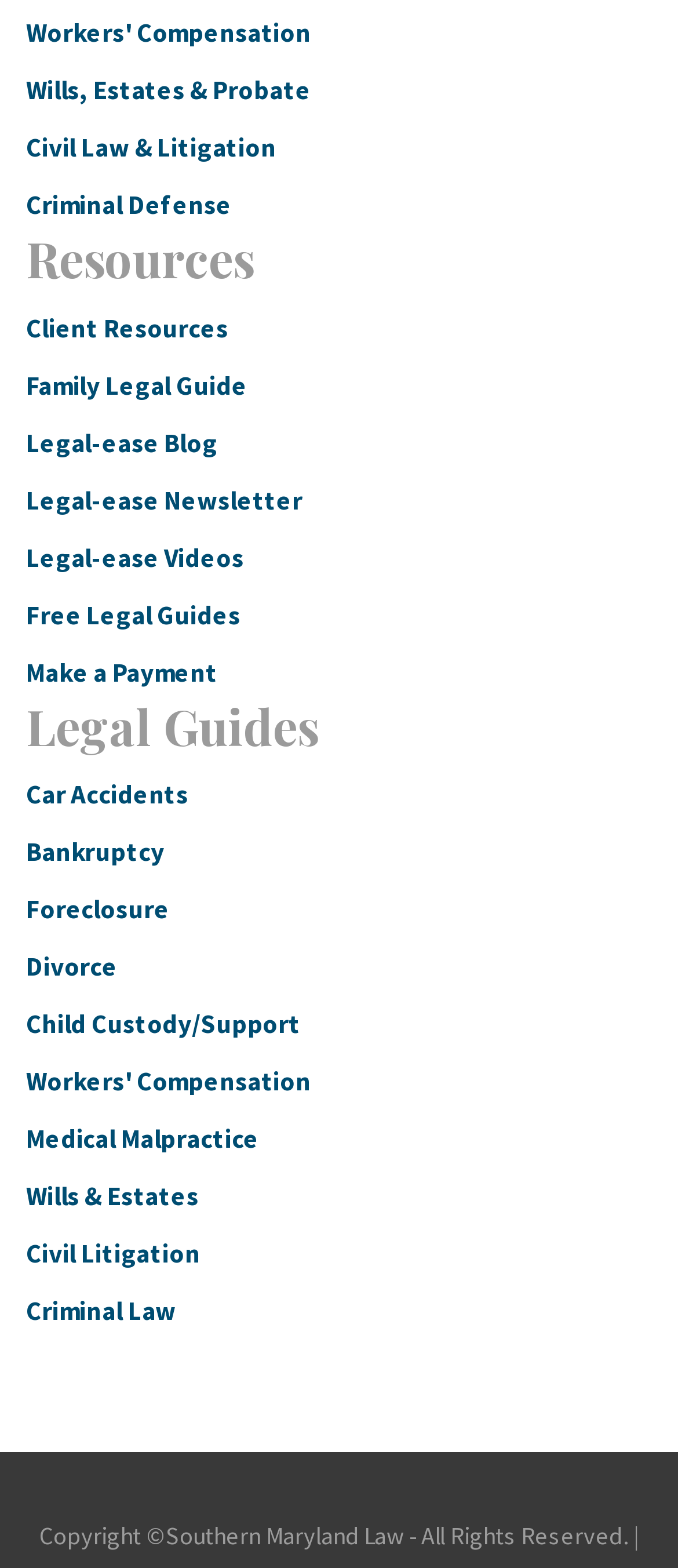What type of law is 'Workers' Compensation' related to?
Based on the visual content, answer with a single word or a brief phrase.

Labor law